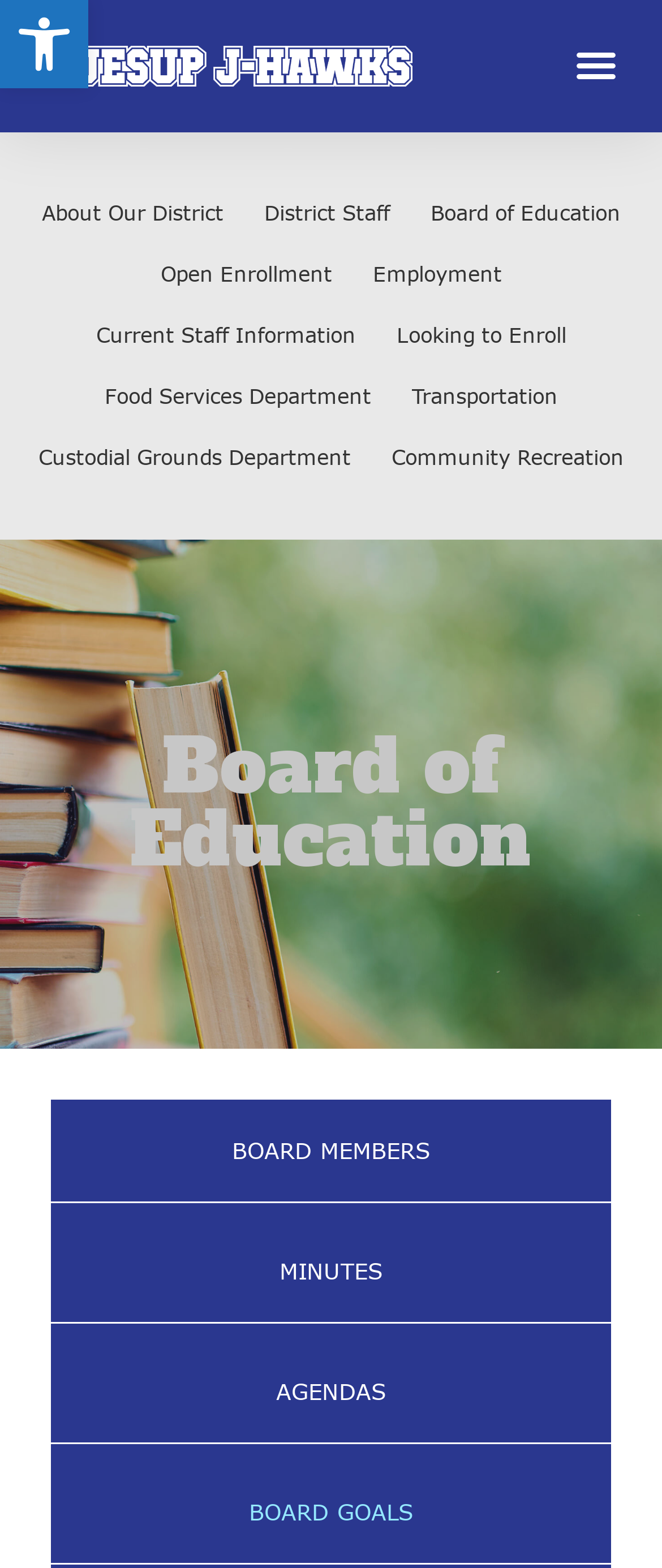Respond to the question with just a single word or phrase: 
What is the text of the first link in the navigation menu?

About Our District